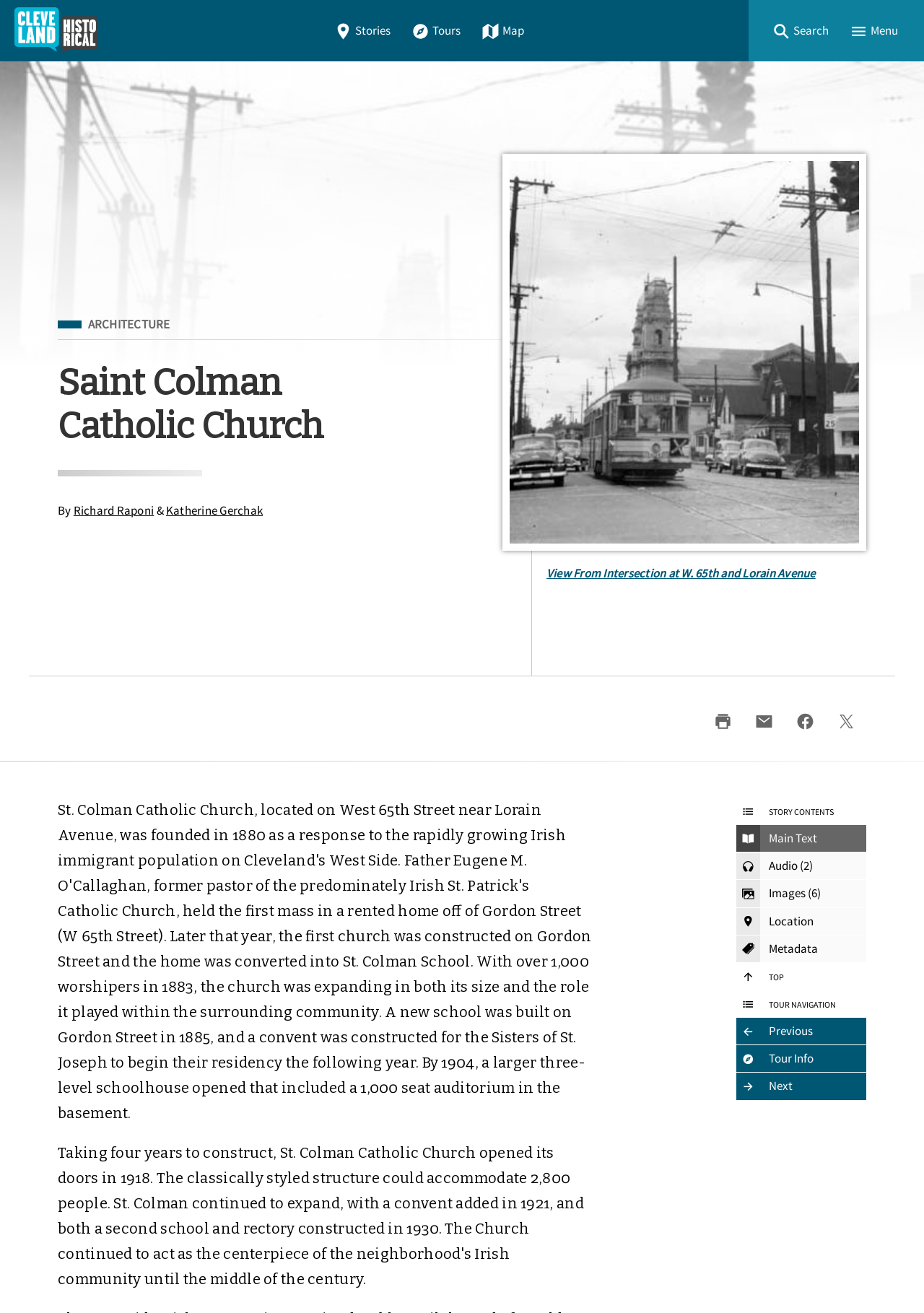Locate the bounding box coordinates of the clickable area needed to fulfill the instruction: "Go to the Tours page".

[0.435, 0.013, 0.509, 0.034]